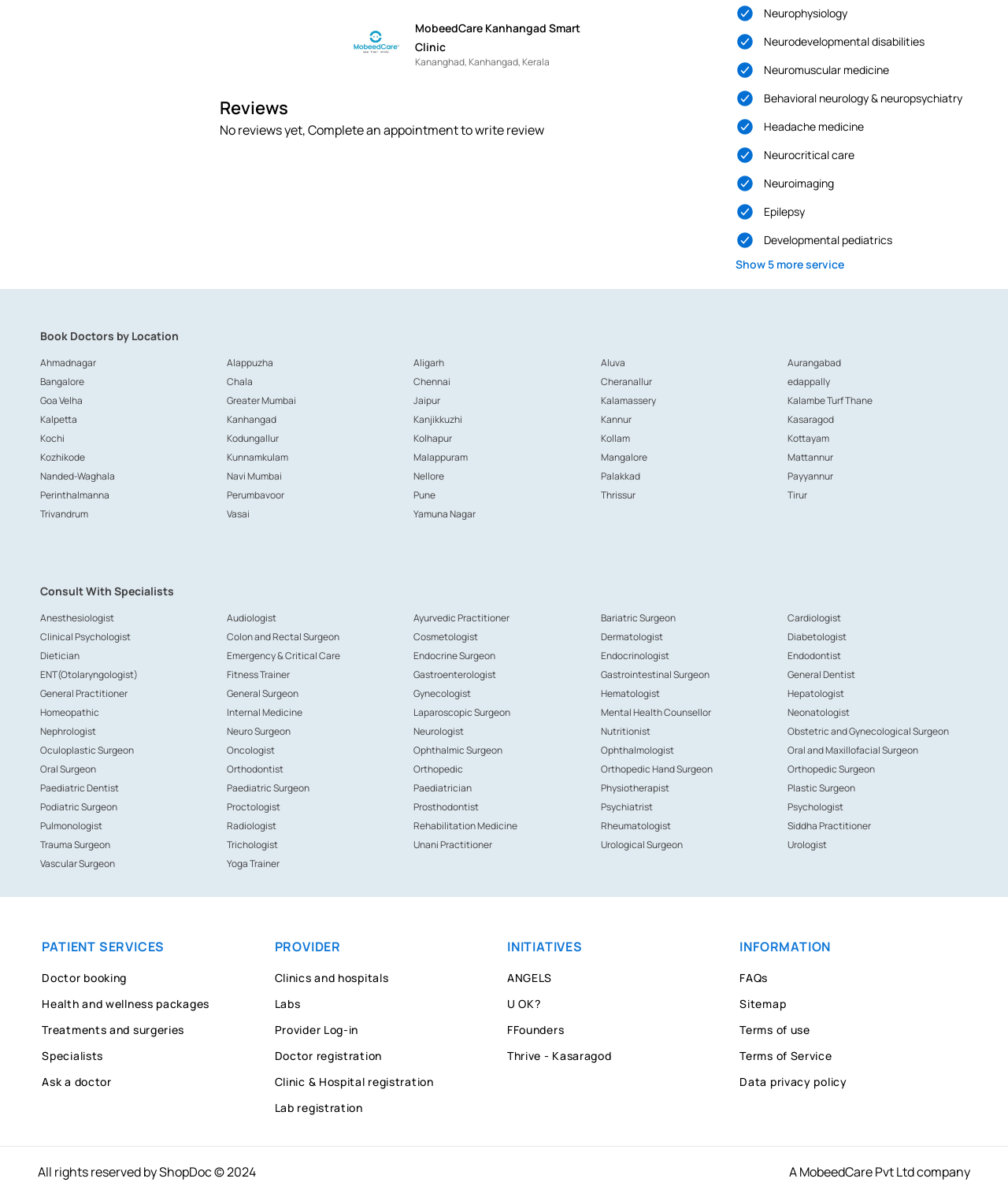Please determine the bounding box coordinates for the element with the description: "Health and wellness packages".

[0.042, 0.832, 0.208, 0.845]